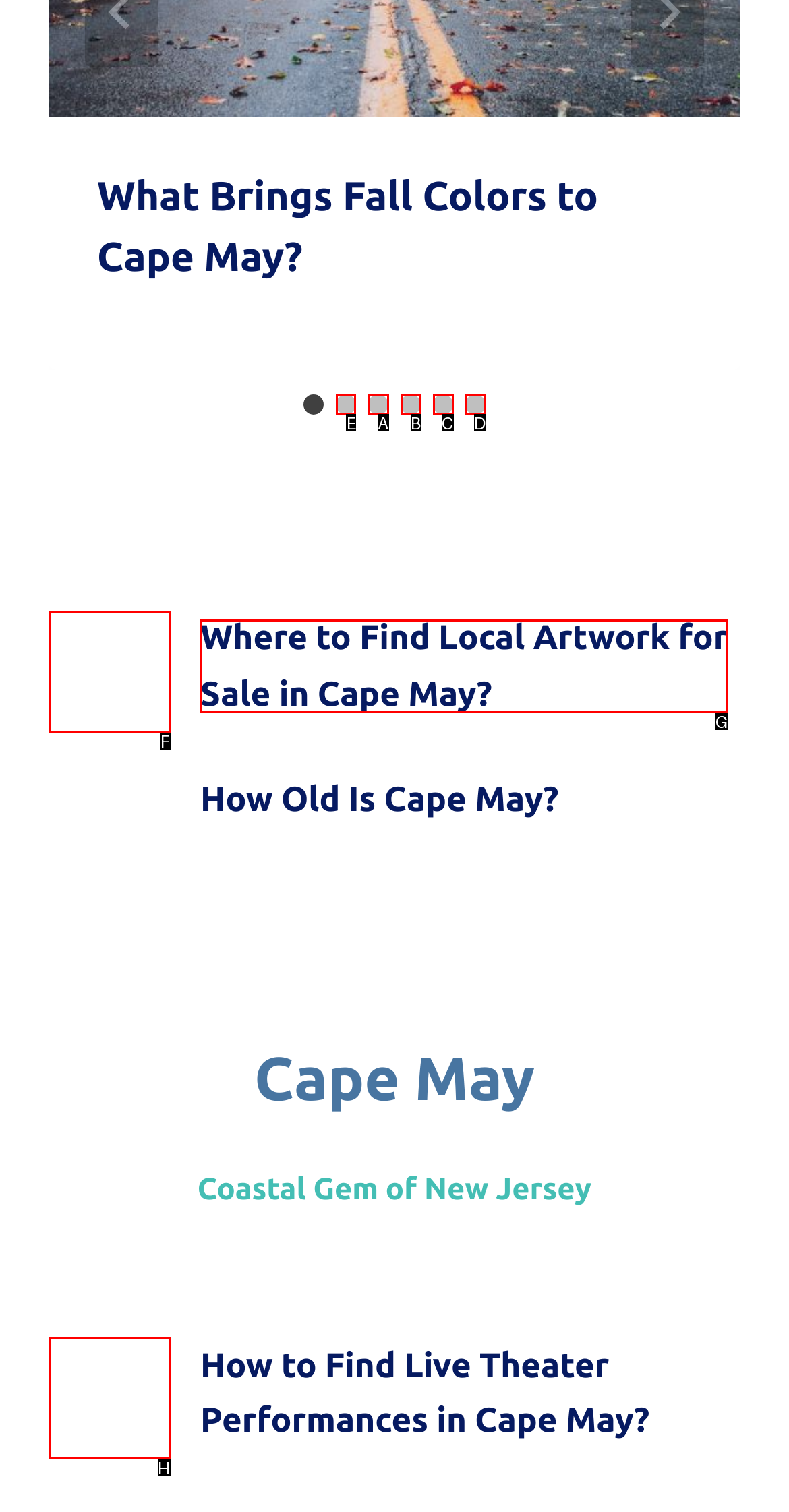Select the letter of the option that should be clicked to achieve the specified task: Select slide 2. Respond with just the letter.

E